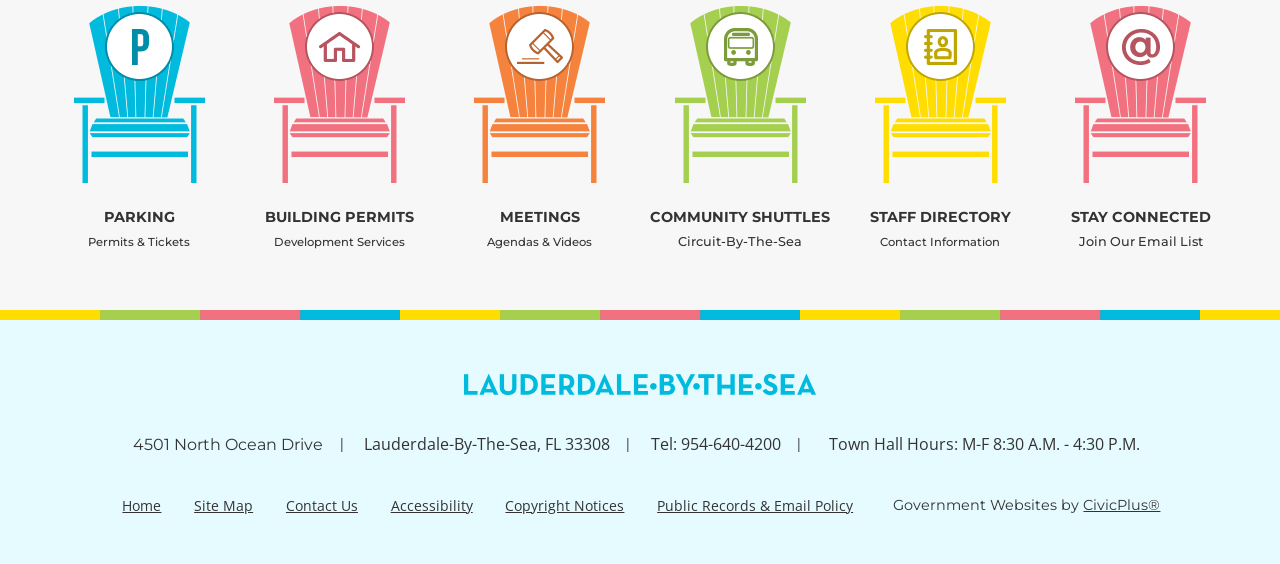Answer the question briefly using a single word or phrase: 
What type of services are provided by the town?

Parking permits, building permits, etc.